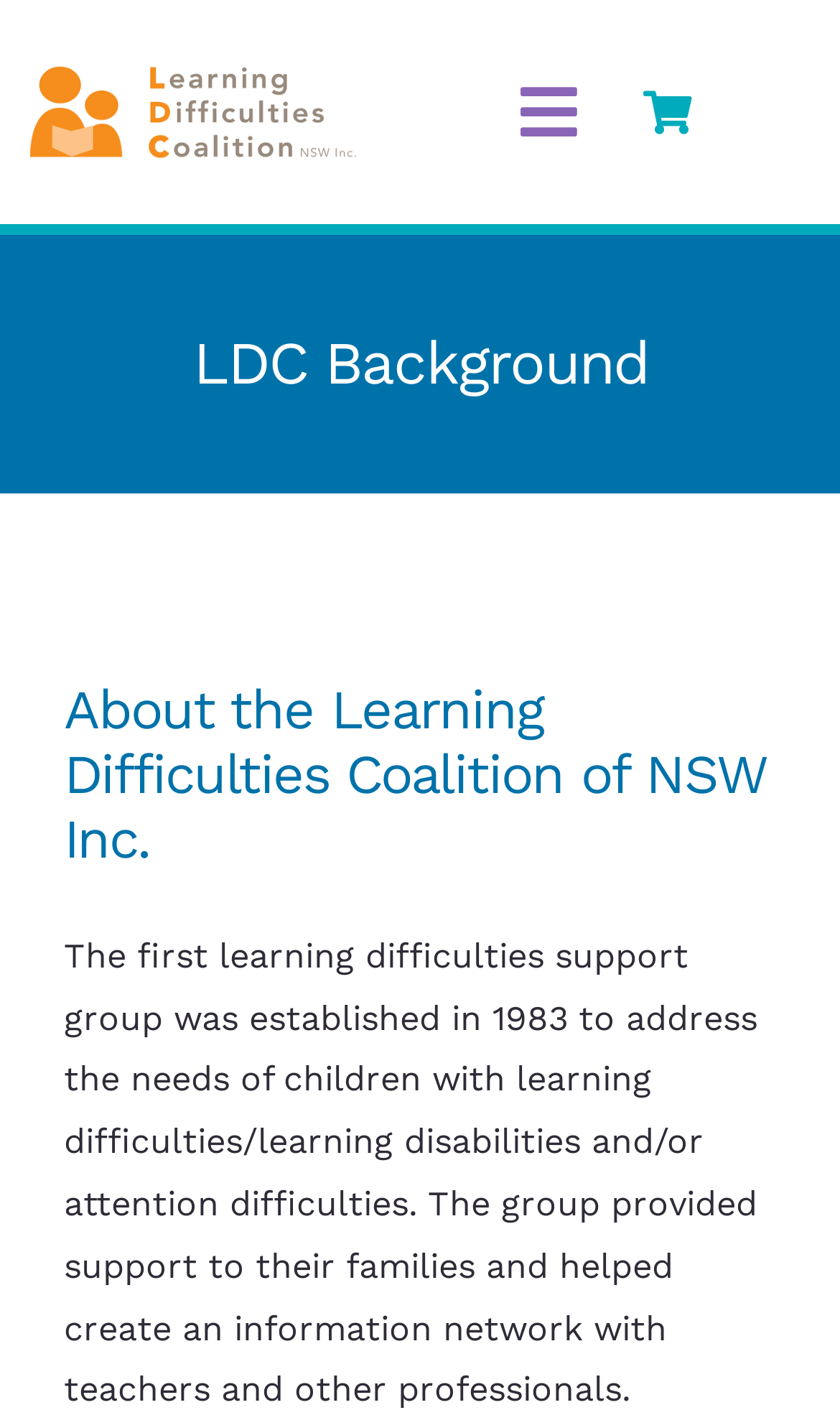Specify the bounding box coordinates of the area to click in order to execute this command: 'Click the LDC logo'. The coordinates should consist of four float numbers ranging from 0 to 1, and should be formatted as [left, top, right, bottom].

[0.033, 0.042, 0.425, 0.071]